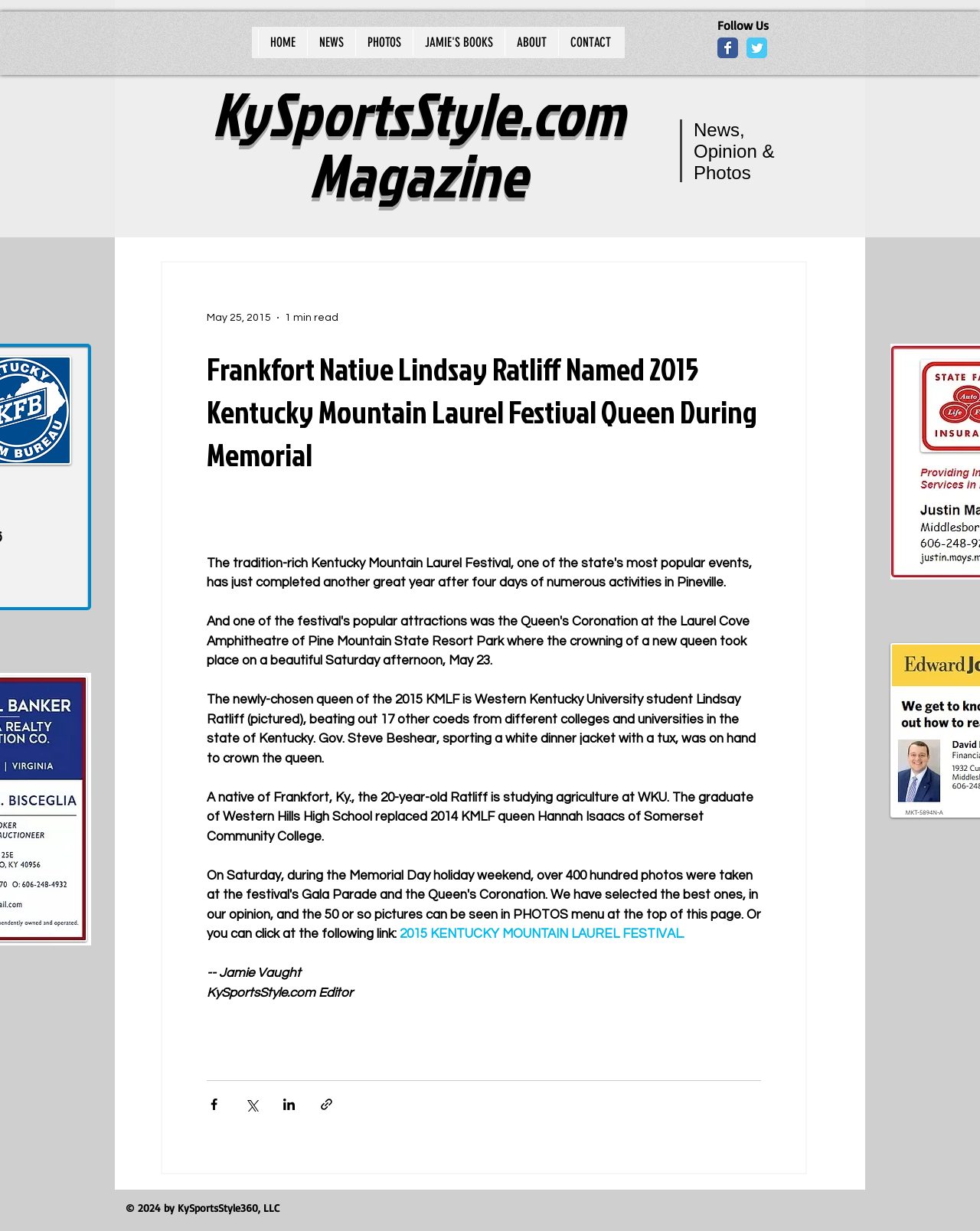Find the bounding box coordinates of the element you need to click on to perform this action: 'Read the article about Frankfort Native Lindsay Ratliff'. The coordinates should be represented by four float values between 0 and 1, in the format [left, top, right, bottom].

[0.211, 0.282, 0.777, 0.387]